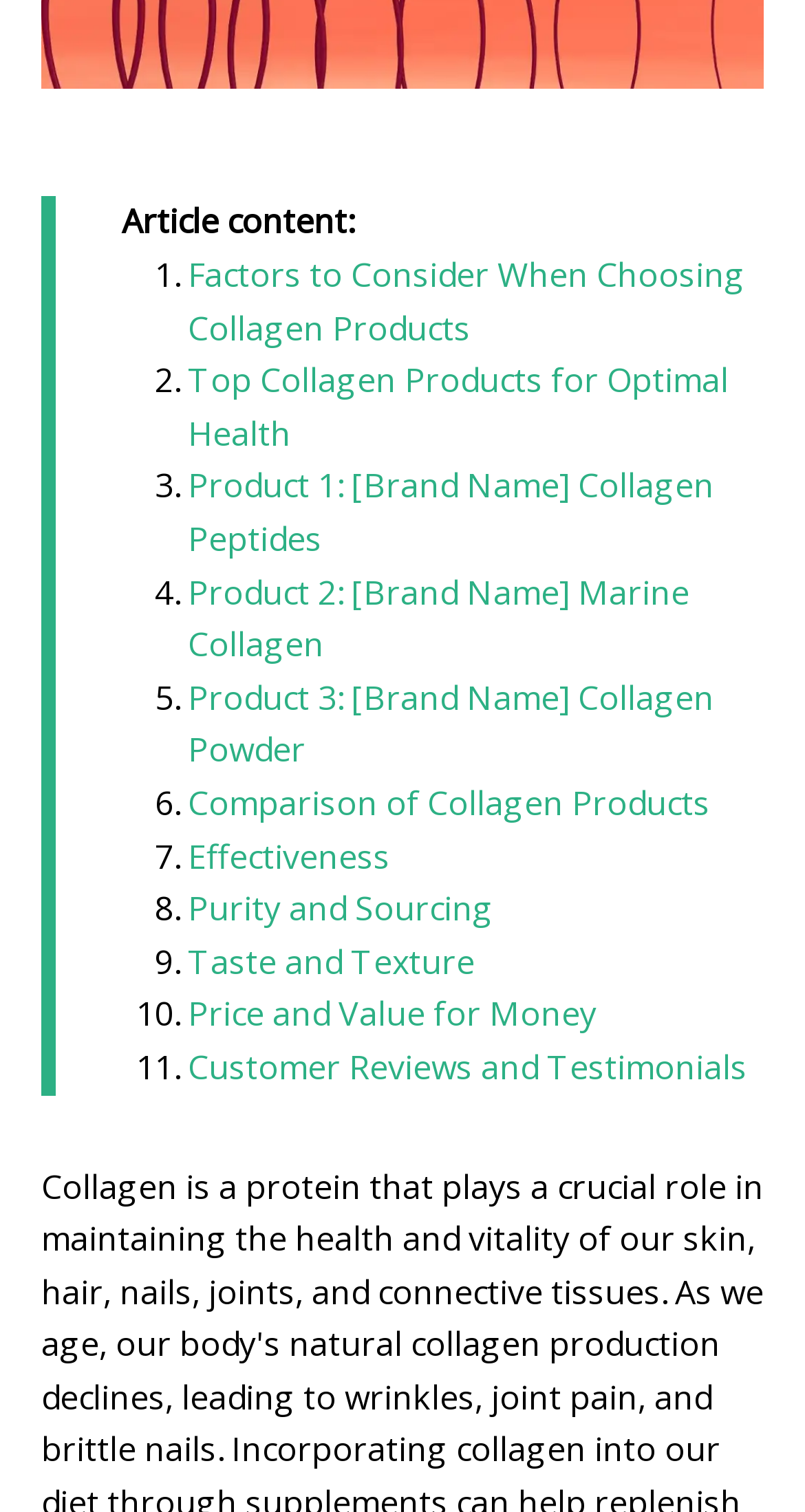Determine the bounding box coordinates of the region to click in order to accomplish the following instruction: "Check the effectiveness of collagen products". Provide the coordinates as four float numbers between 0 and 1, specifically [left, top, right, bottom].

[0.233, 0.551, 0.485, 0.581]